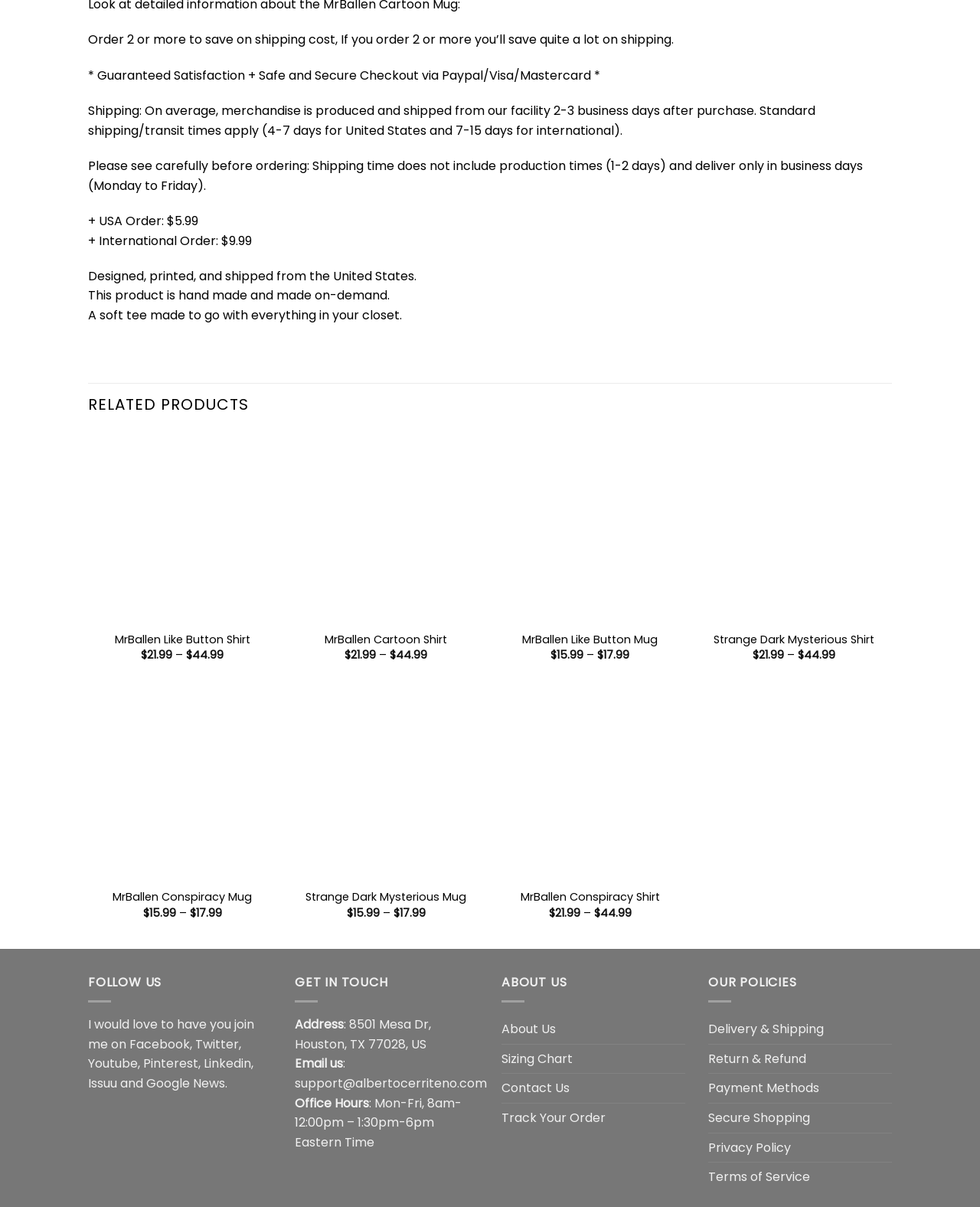How many products are listed under 'RELATED PRODUCTS'?
Based on the image, give a concise answer in the form of a single word or short phrase.

5